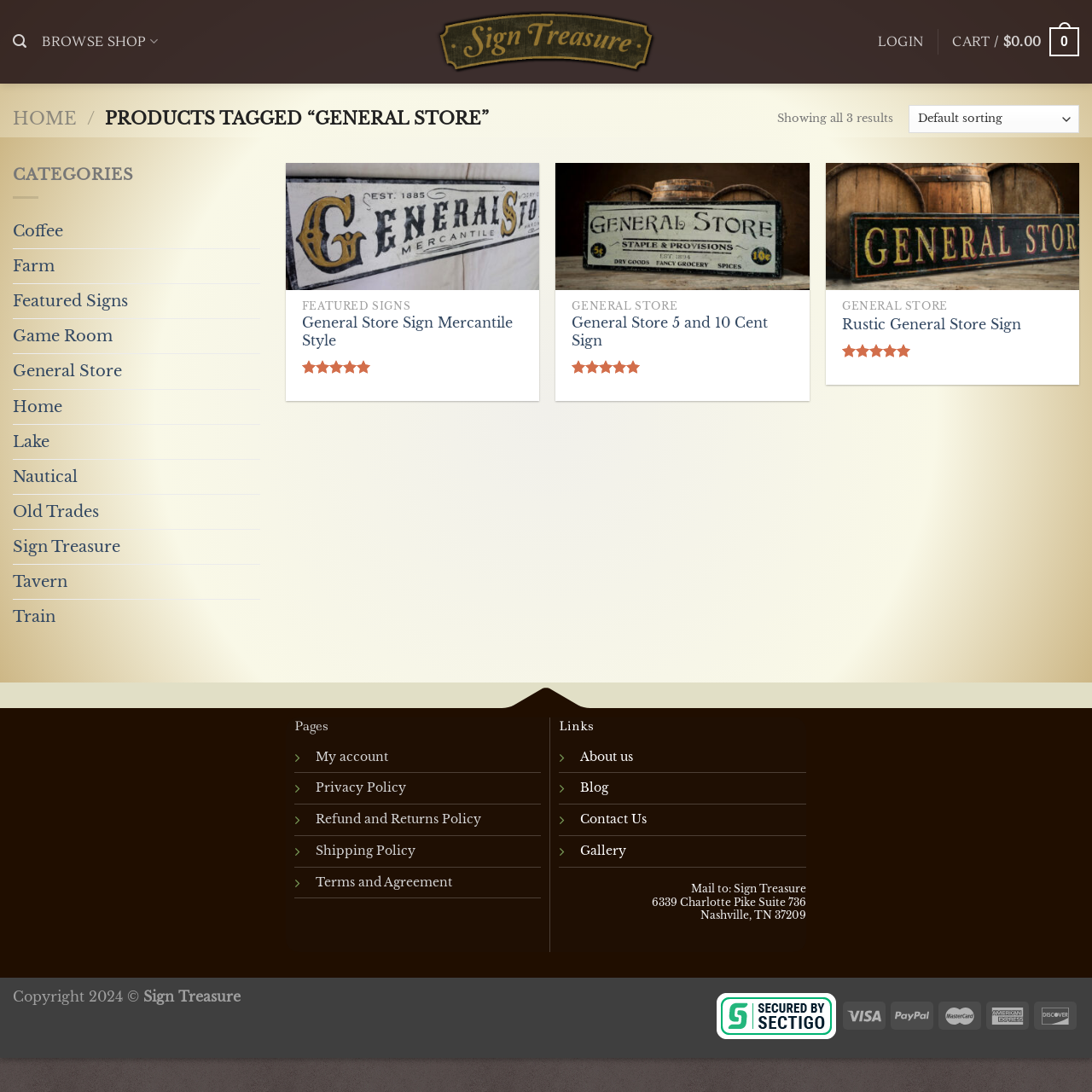Please identify the bounding box coordinates of the element on the webpage that should be clicked to follow this instruction: "View the cart". The bounding box coordinates should be given as four float numbers between 0 and 1, formatted as [left, top, right, bottom].

[0.872, 0.013, 0.988, 0.063]